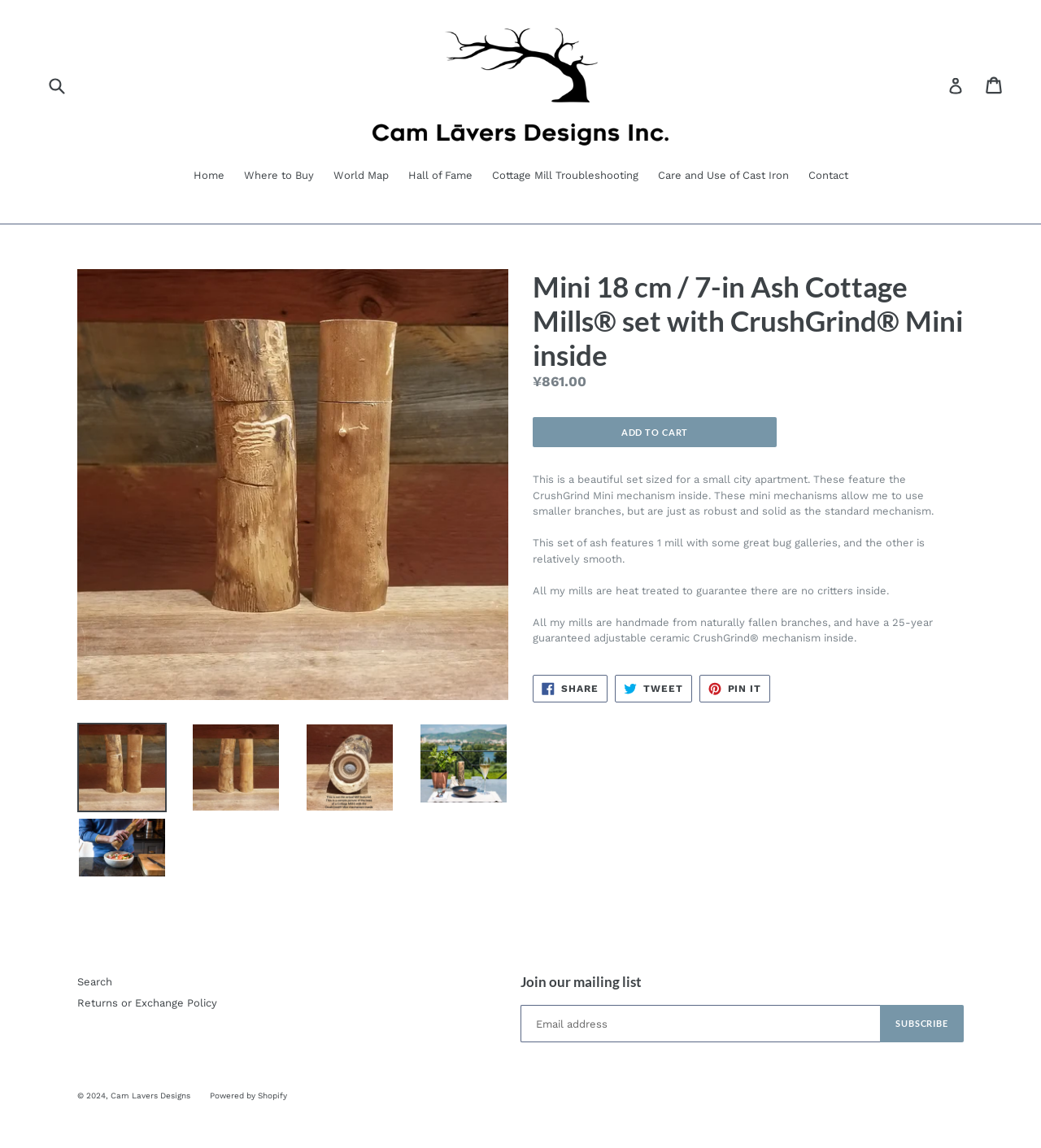Could you provide the bounding box coordinates for the portion of the screen to click to complete this instruction: "Add to cart"?

[0.512, 0.363, 0.746, 0.39]